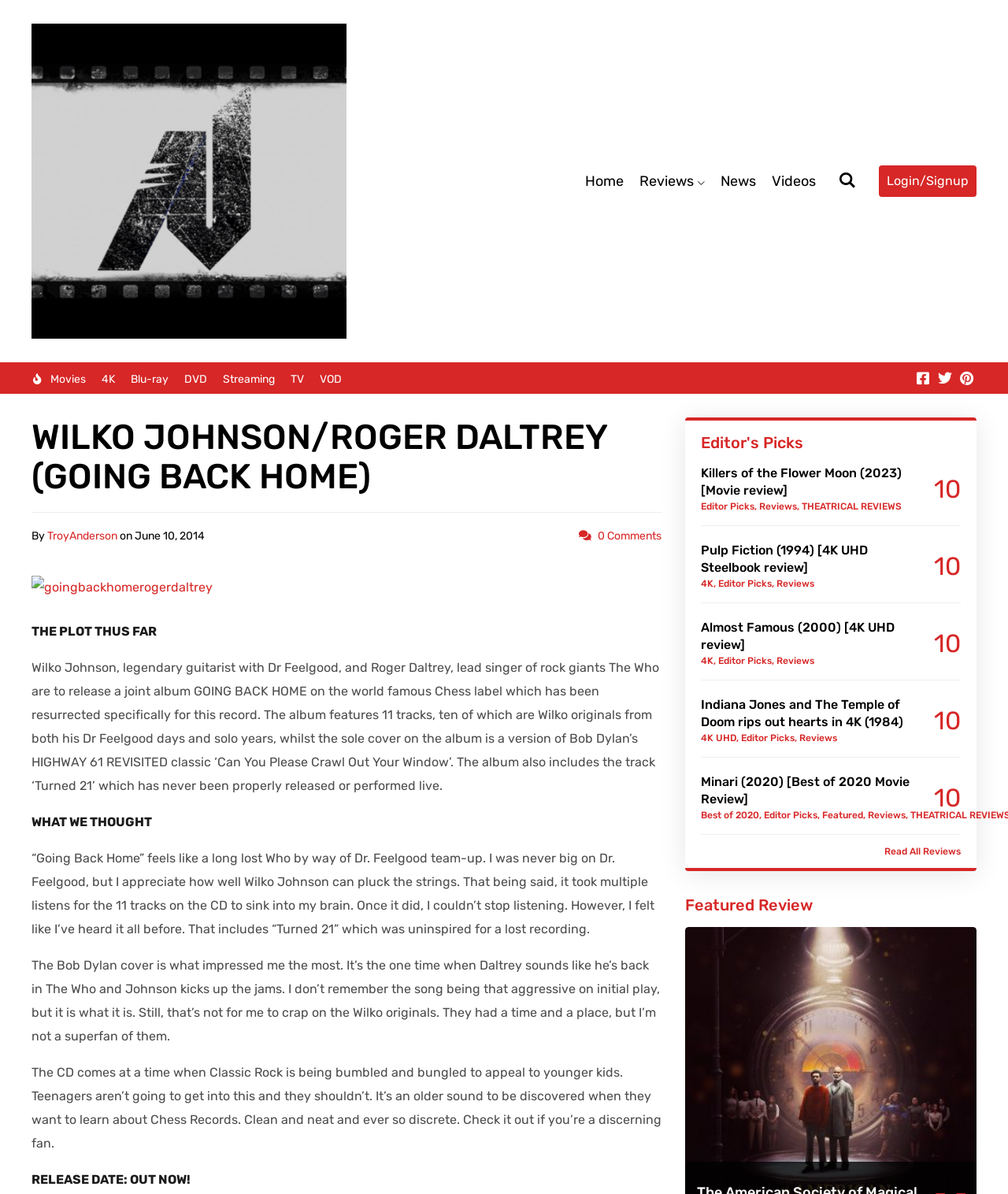Who is the author of the article?
With the help of the image, please provide a detailed response to the question.

The author of the article is mentioned as 'TroyAnderson' in the byline of the article, which is located below the title of the article.